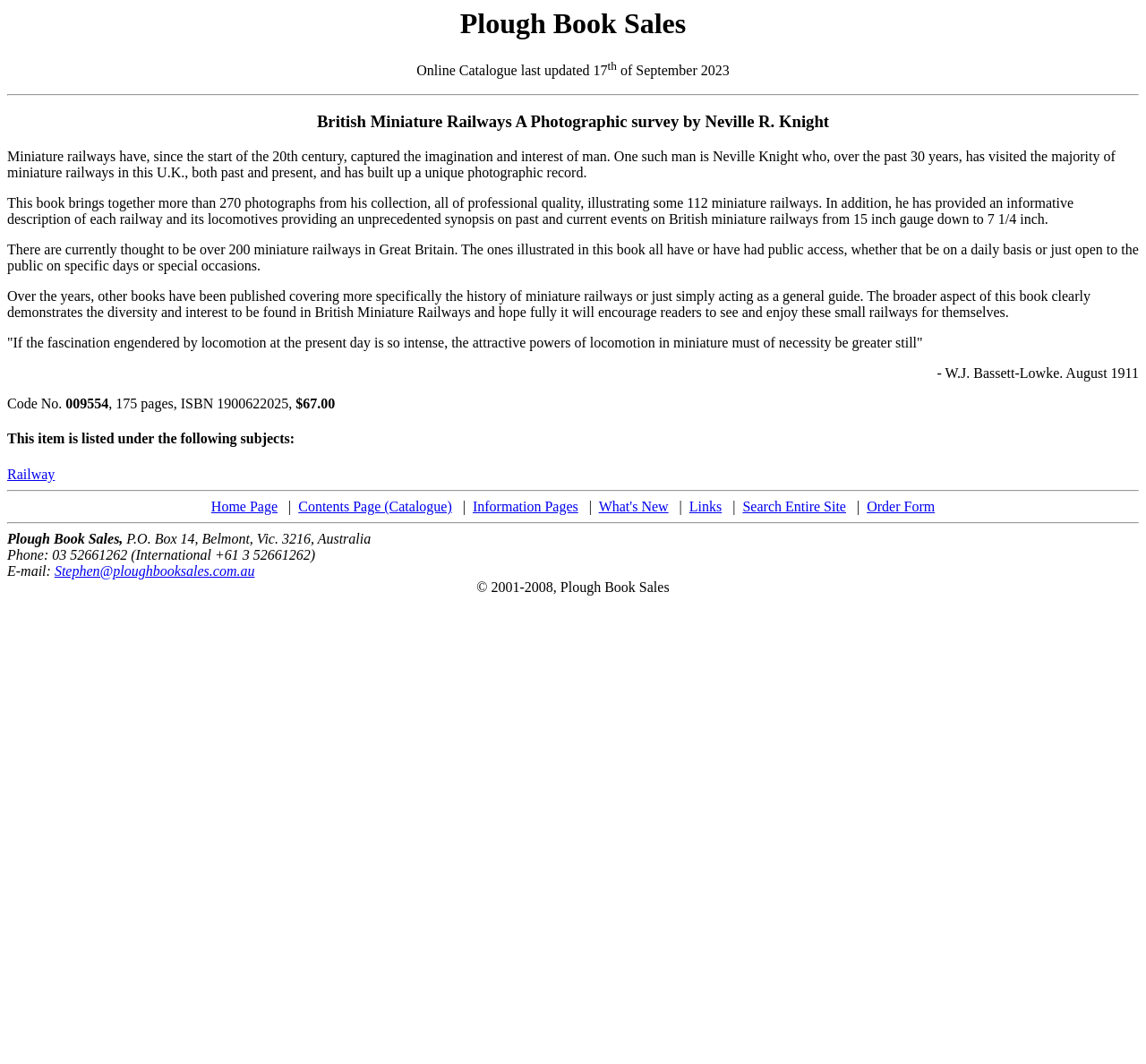Use a single word or phrase to answer the following:
What is the name of the author of the book?

Neville R. Knight